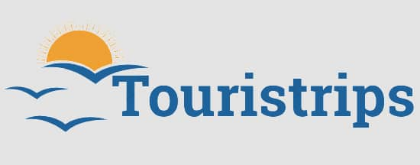Thoroughly describe what you see in the image.

The image features the logo of "Touristrips," prominently displaying the word in a bold, blue font. Above the text, a stylized sun rises, symbolizing travel and adventure. This sun is surrounded by wave-like shapes that evoke imagery of the sea and relaxation, perfectly capturing the essence of tourism. The background is a soft, neutral gray, allowing the logo to stand out, making it visually appealing and inviting for potential travelers. This logo is likely part of the site's branding, aiming to convey a sense of exploration and excitement about travel.